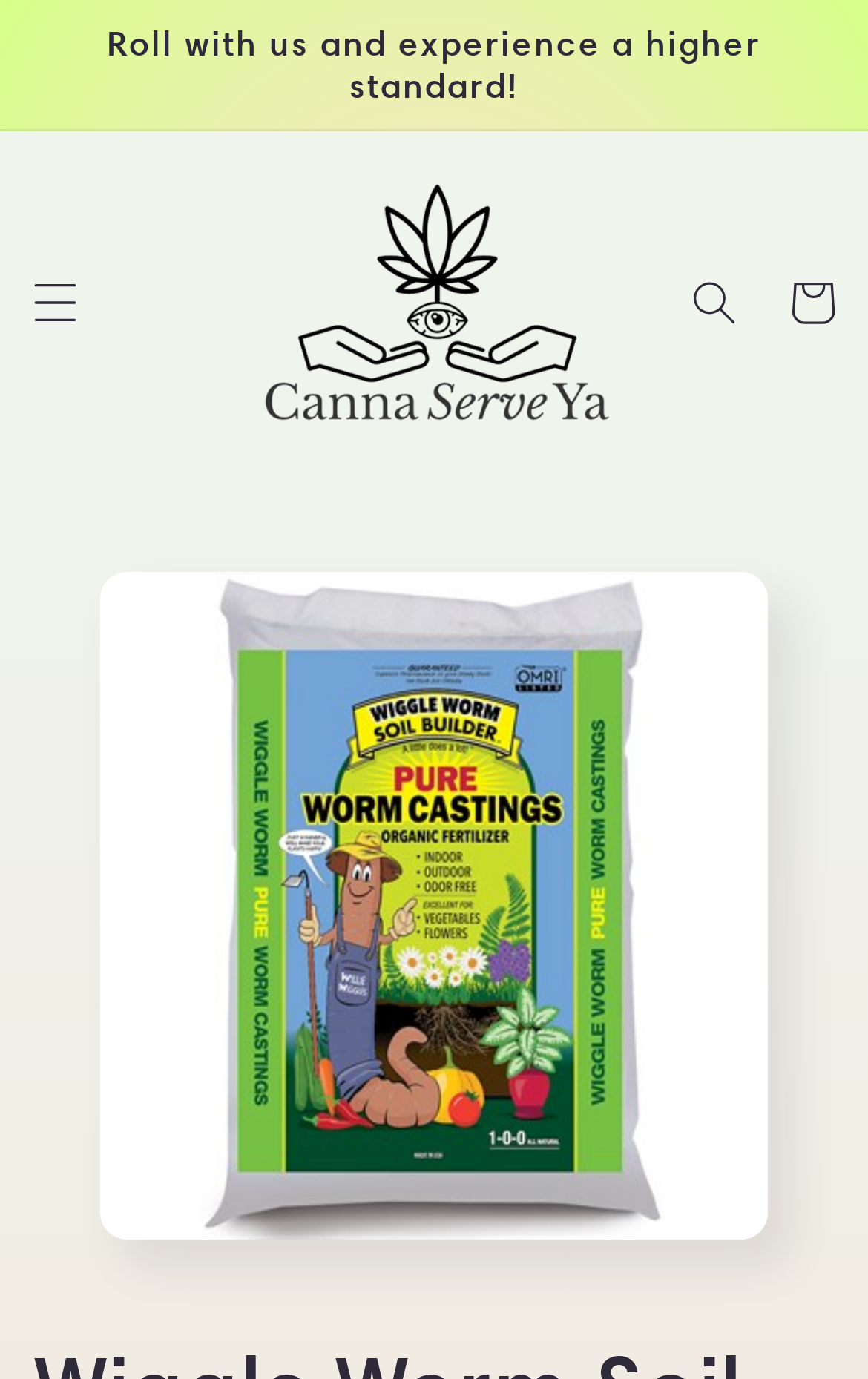Review the image closely and give a comprehensive answer to the question: What is the theme of the website?

I inferred the theme of the website by looking at the meta description, which mentions '100% Organic' and 'Wiggle Worm Soil Builder', suggesting that the website is related to organic fertilizer or gardening products.